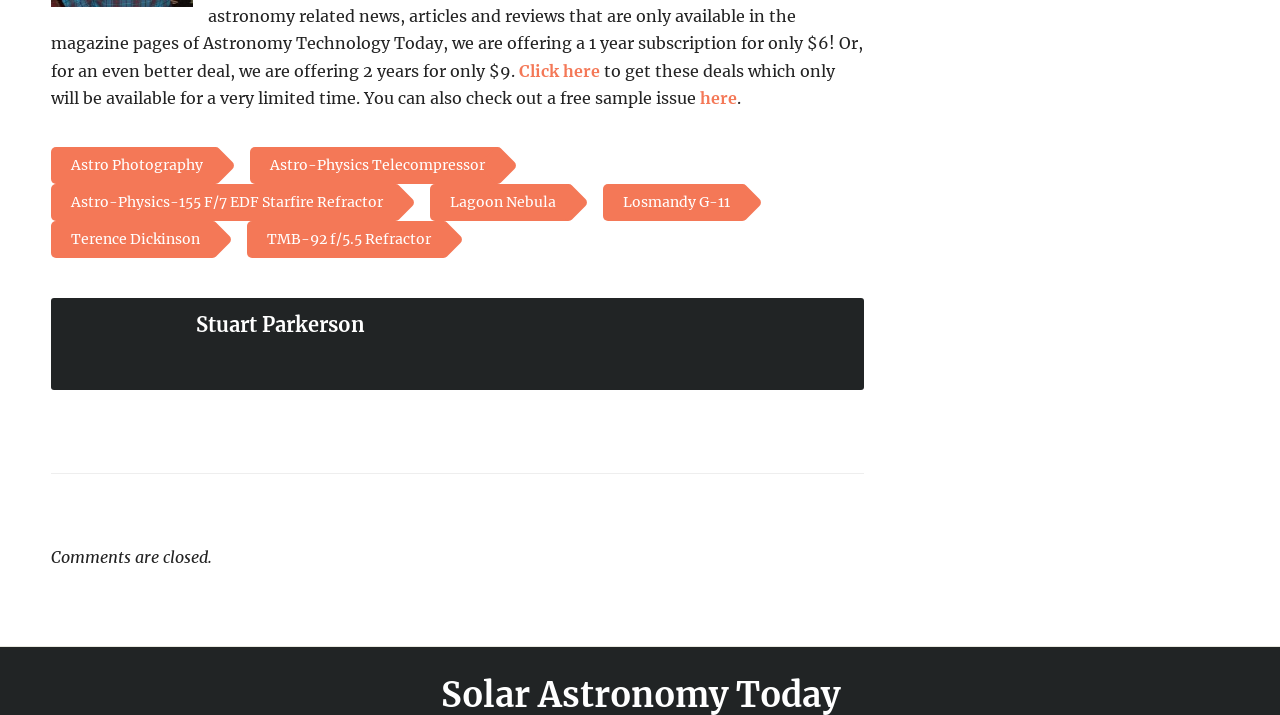Please reply with a single word or brief phrase to the question: 
What is the text above the footer?

Get limited time deals